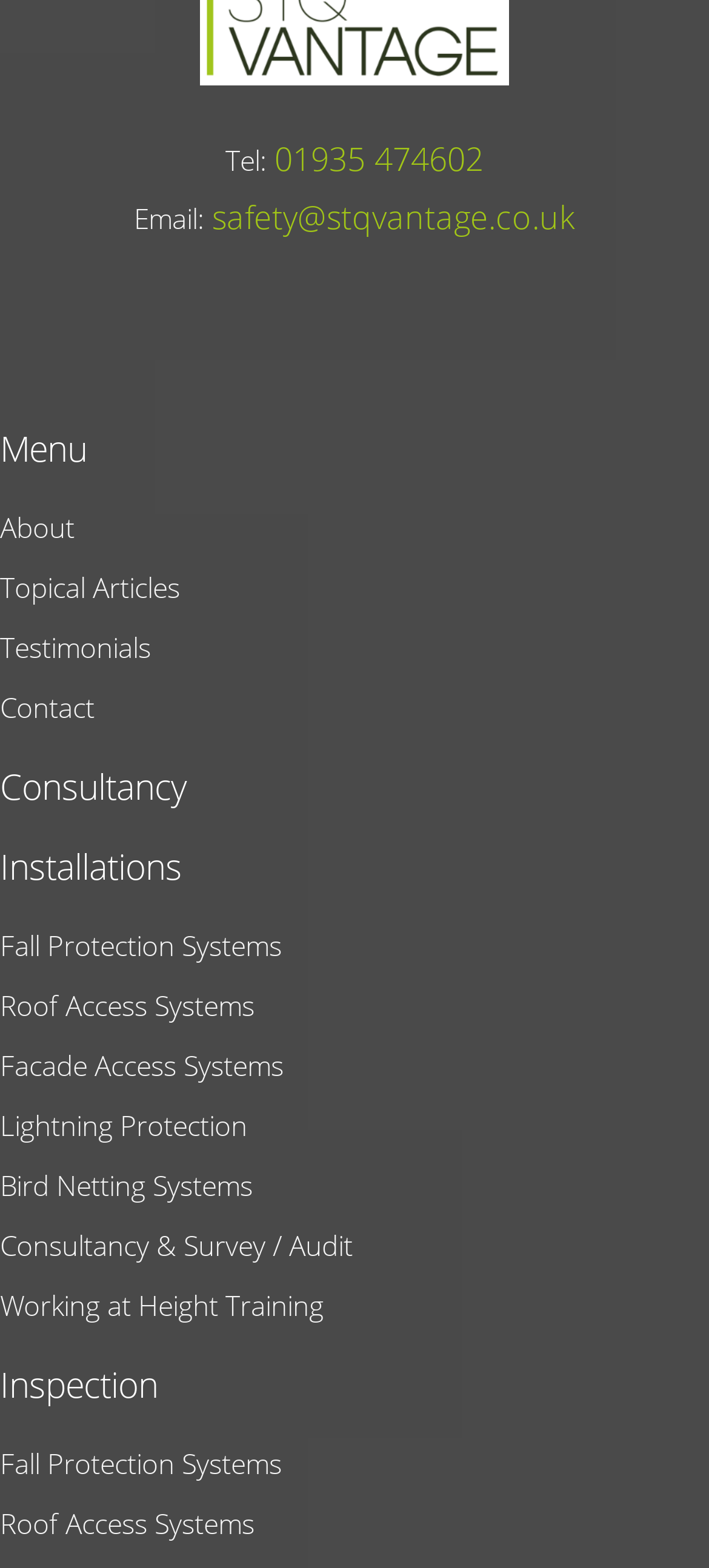Please specify the bounding box coordinates of the region to click in order to perform the following instruction: "send an email".

[0.299, 0.124, 0.812, 0.152]